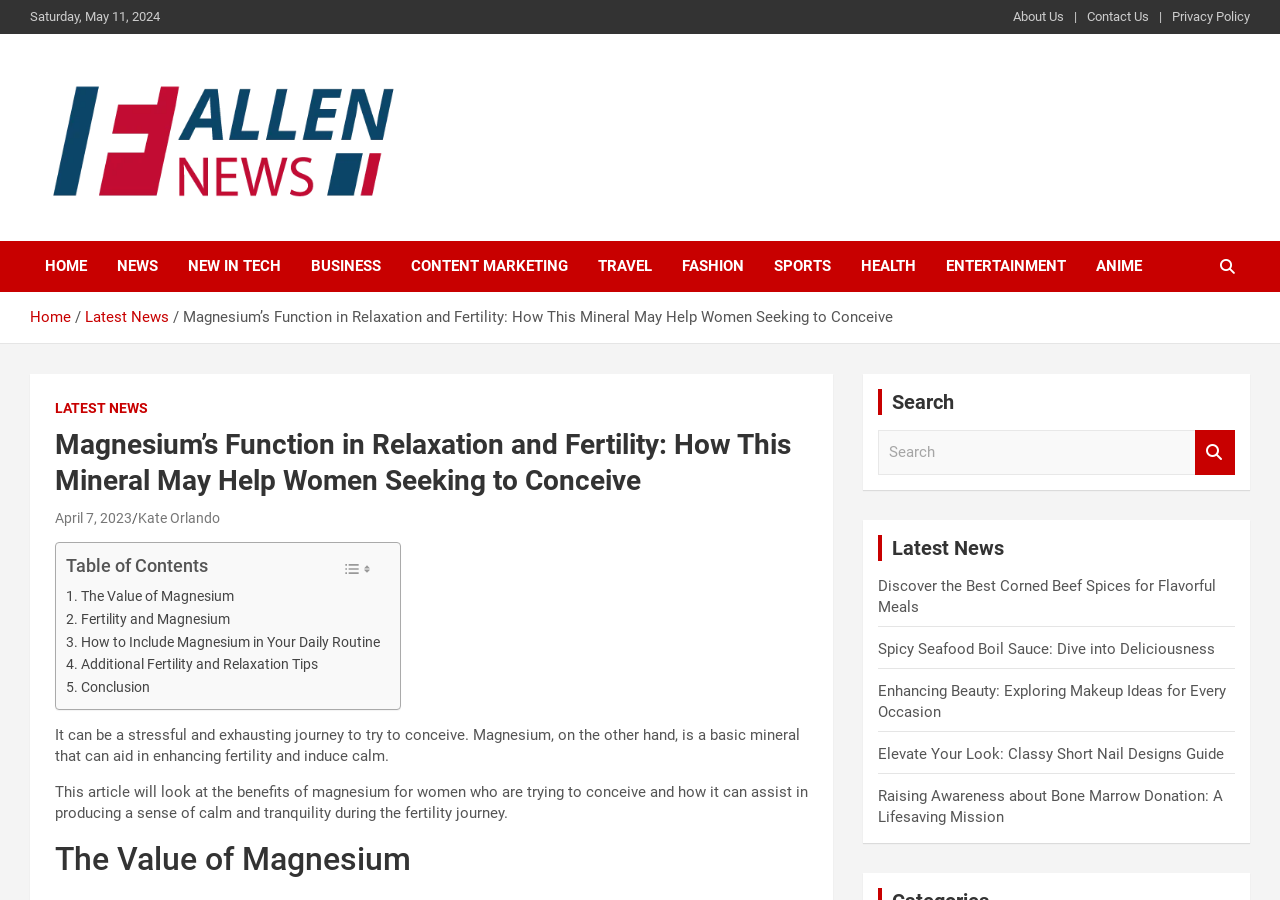Determine the bounding box coordinates of the section I need to click to execute the following instruction: "Search for something". Provide the coordinates as four float numbers between 0 and 1, i.e., [left, top, right, bottom].

[0.686, 0.478, 0.934, 0.527]